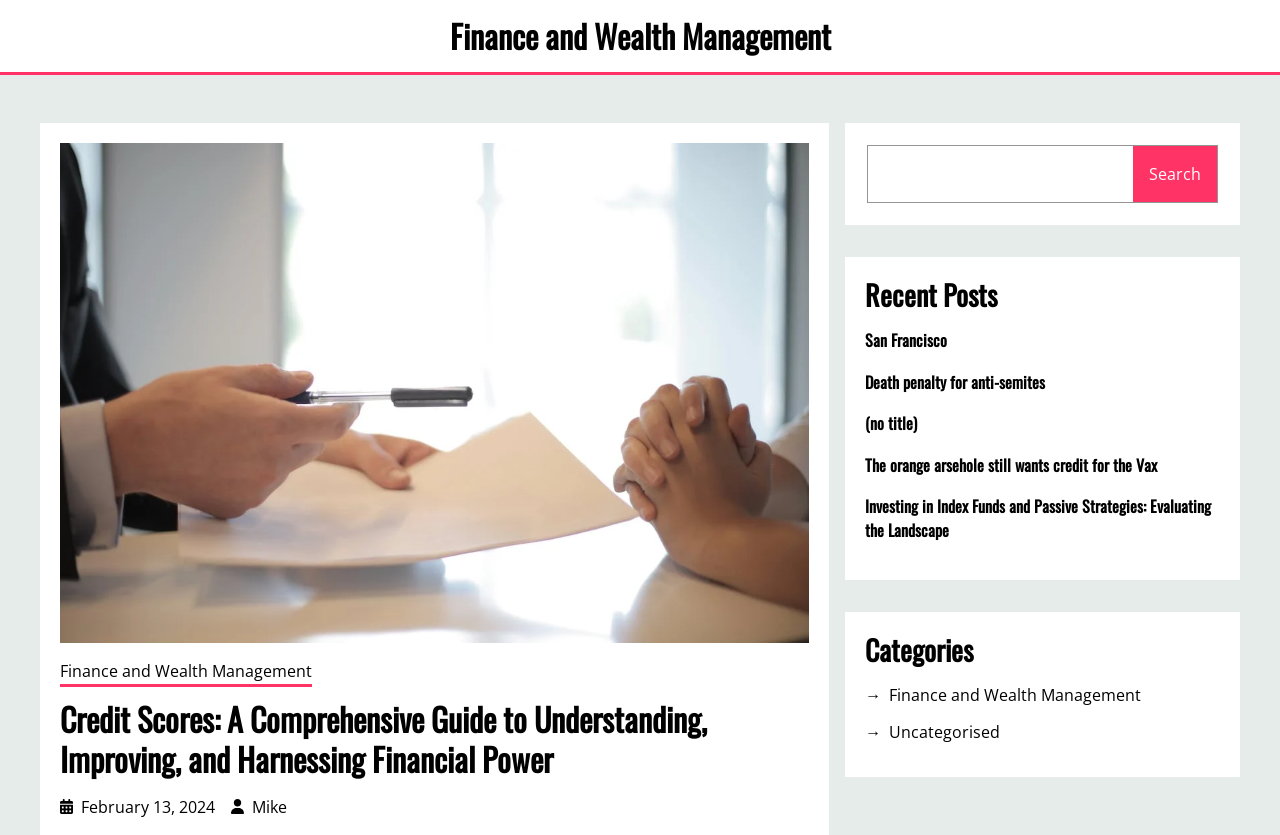Please determine the bounding box coordinates of the element to click in order to execute the following instruction: "Read the article on Investing in Index Funds and Passive Strategies". The coordinates should be four float numbers between 0 and 1, specified as [left, top, right, bottom].

[0.676, 0.592, 0.953, 0.65]